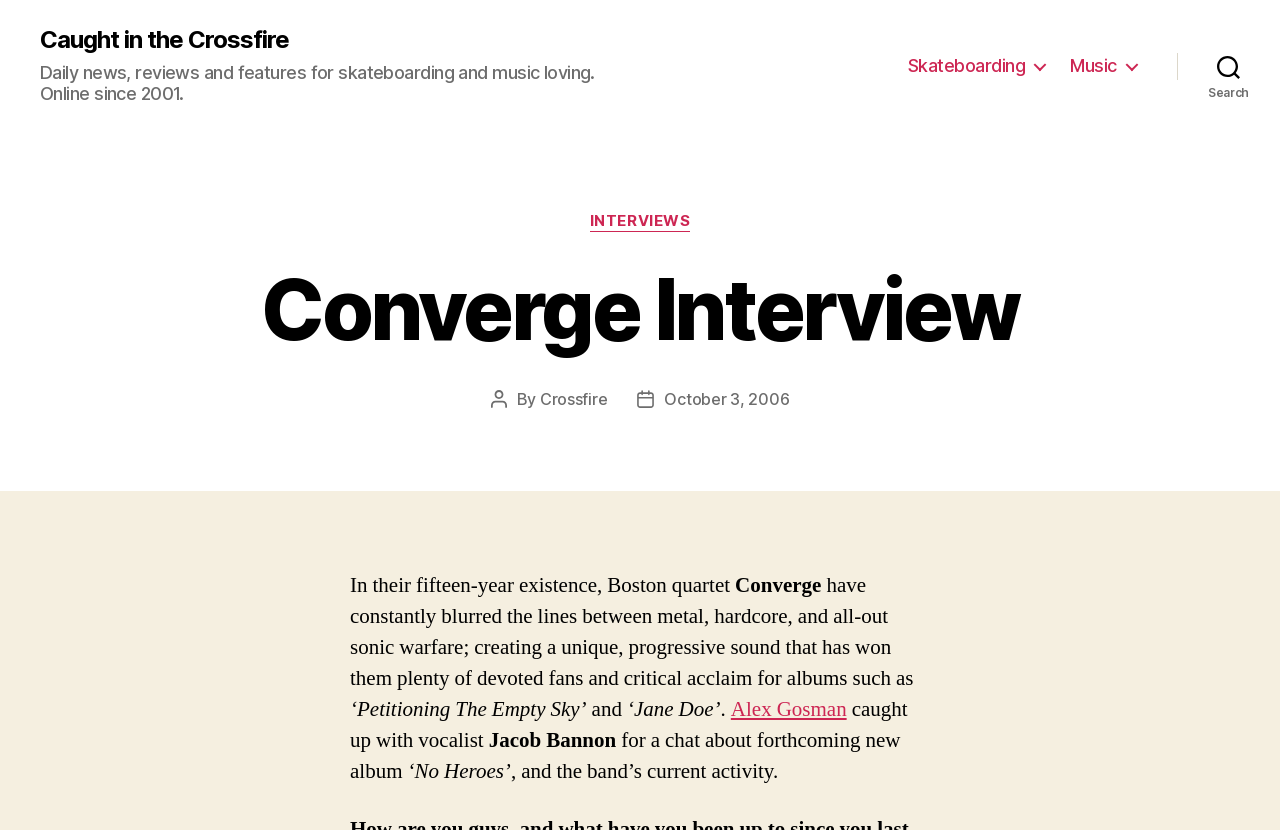Please identify the bounding box coordinates of the clickable region that I should interact with to perform the following instruction: "Navigate to the 'Skateboarding' section". The coordinates should be expressed as four float numbers between 0 and 1, i.e., [left, top, right, bottom].

[0.709, 0.067, 0.817, 0.093]